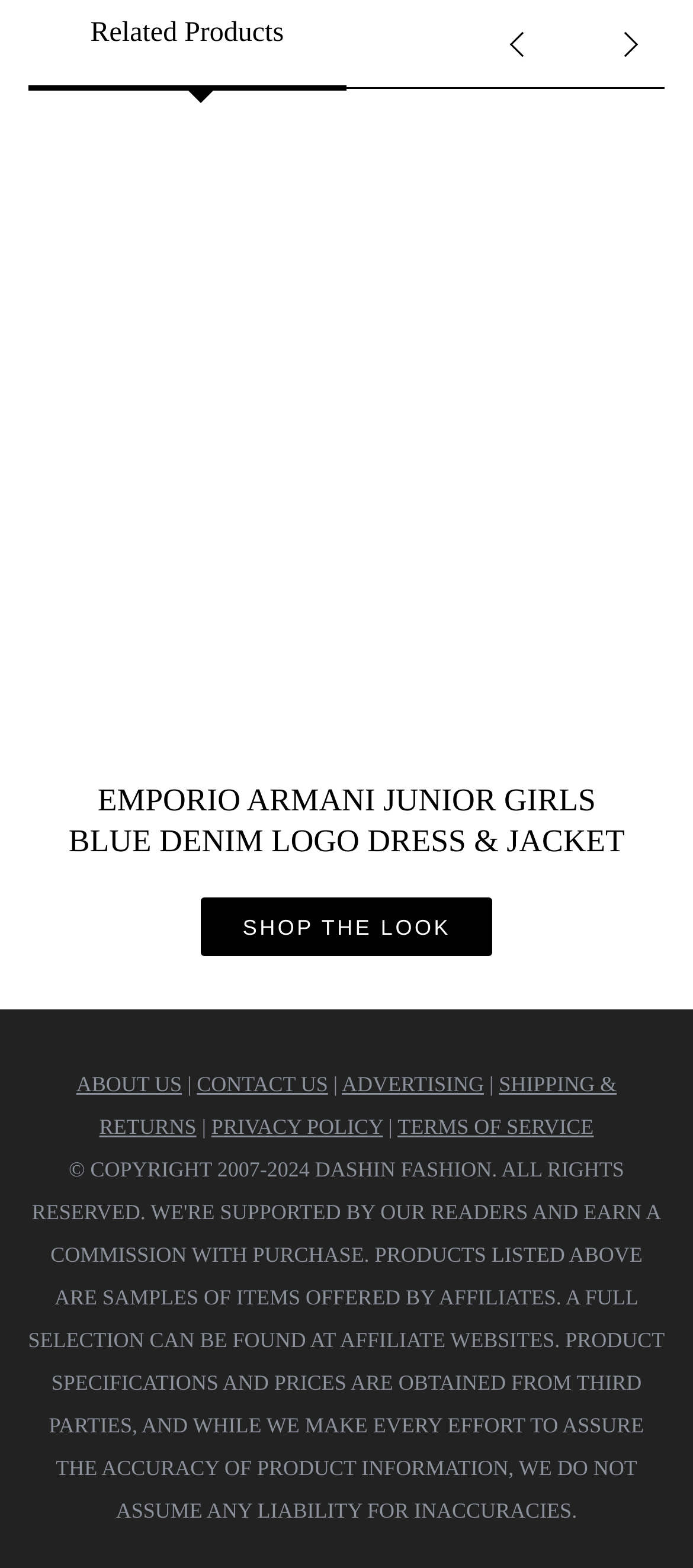Please provide a one-word or short phrase answer to the question:
How many navigation links are there at the top of the page?

2